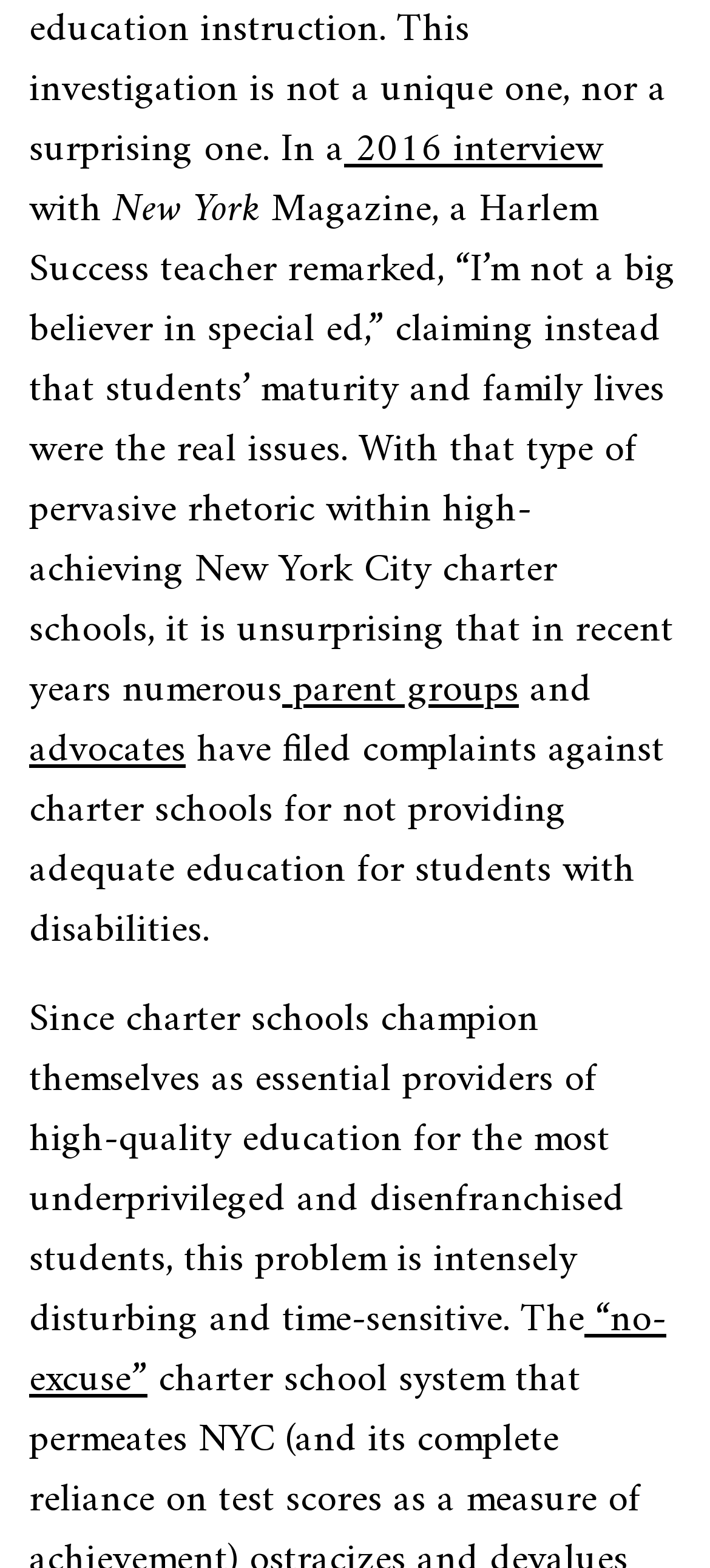Identify the bounding box for the UI element described as: "advocates". The coordinates should be four float numbers between 0 and 1, i.e., [left, top, right, bottom].

[0.041, 0.456, 0.262, 0.501]